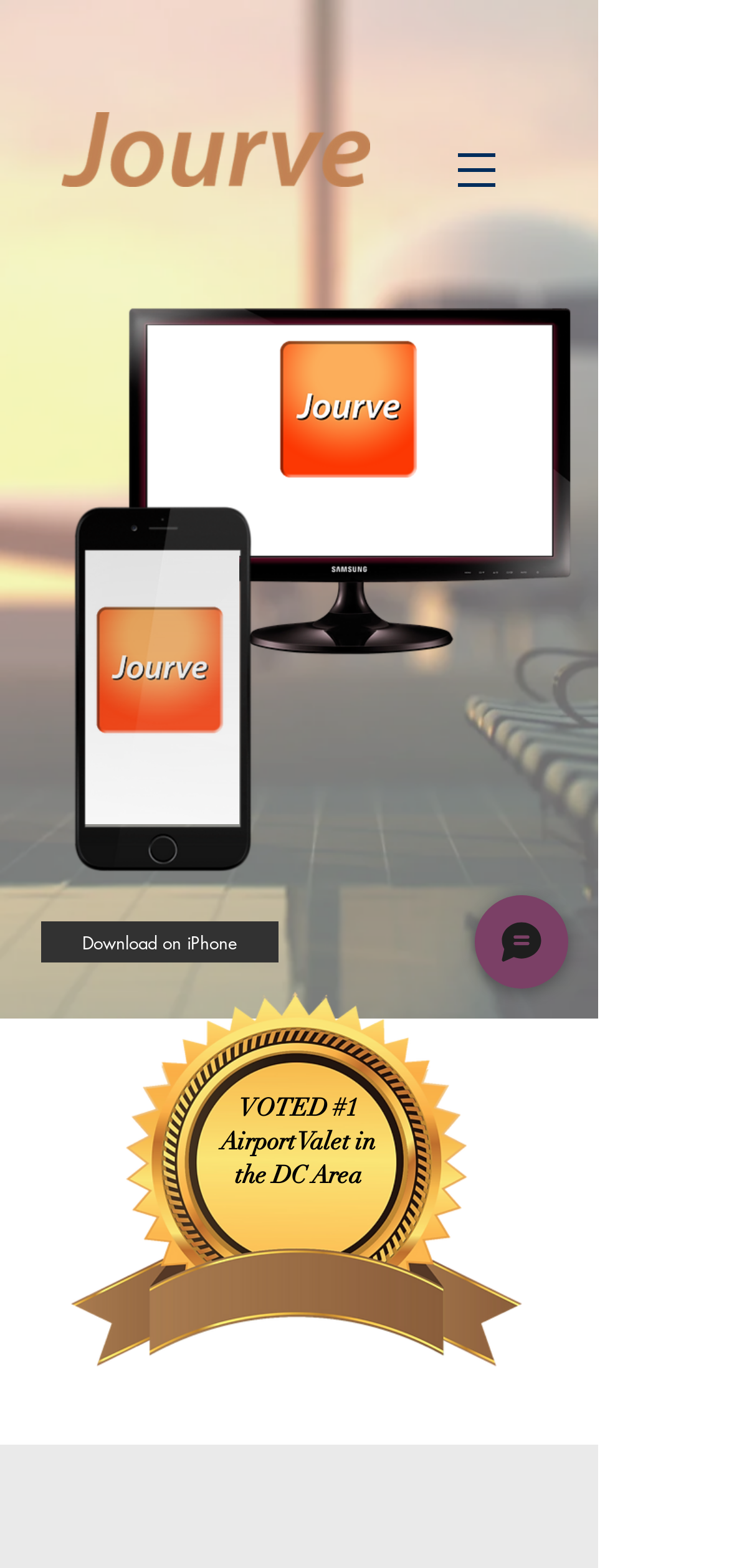How many call-to-action buttons are there?
Please provide a single word or phrase as the answer based on the screenshot.

2